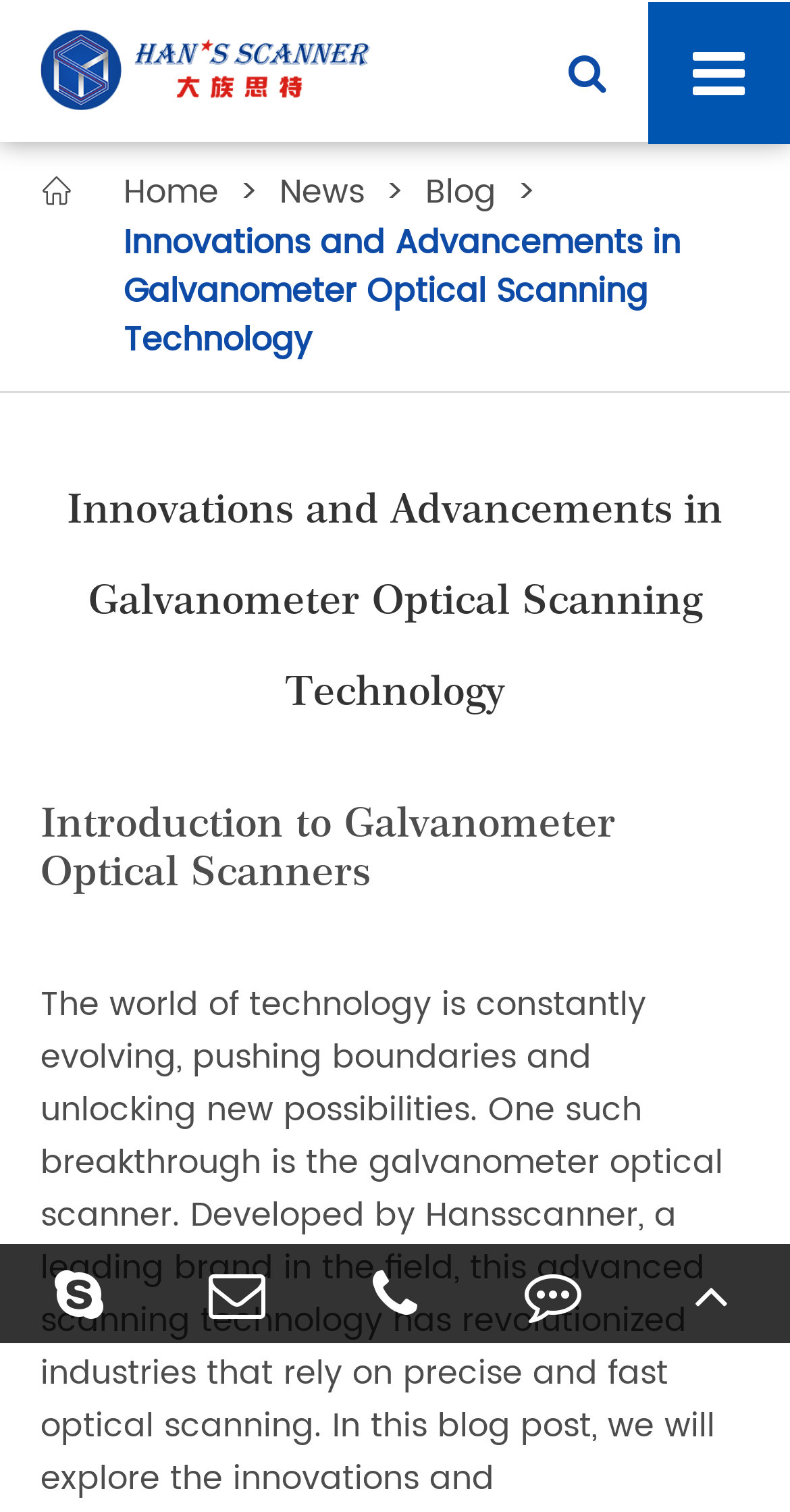What is the company name?
Please provide a single word or phrase as your answer based on the image.

Shenzhen Hans Scanner S&T Co., Ltd.